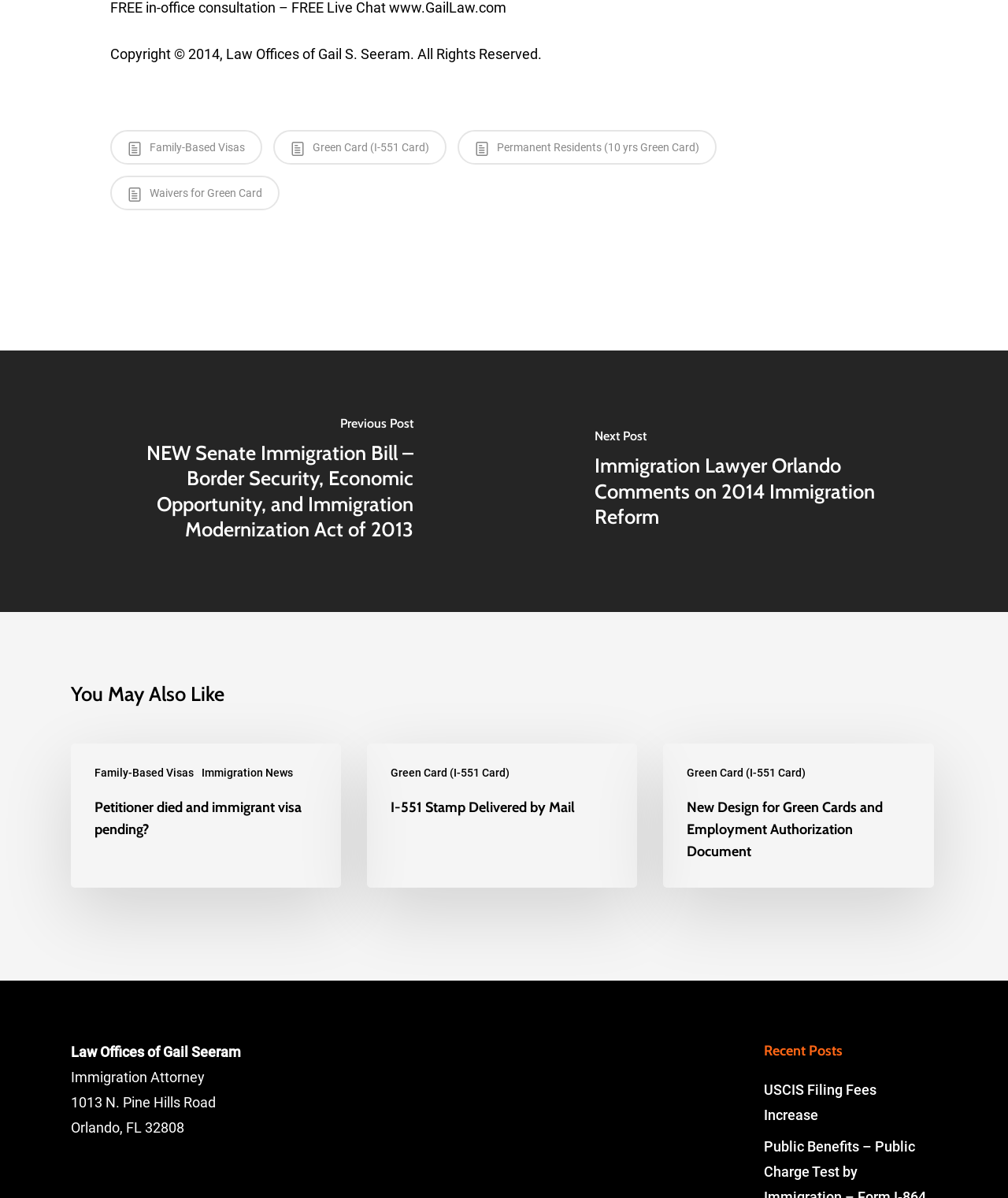Please examine the image and answer the question with a detailed explanation:
What type of law office is this?

Based on the webpage content, I can see that the law office is specialized in immigration law, as there are links and headings related to immigration, green cards, and visas.